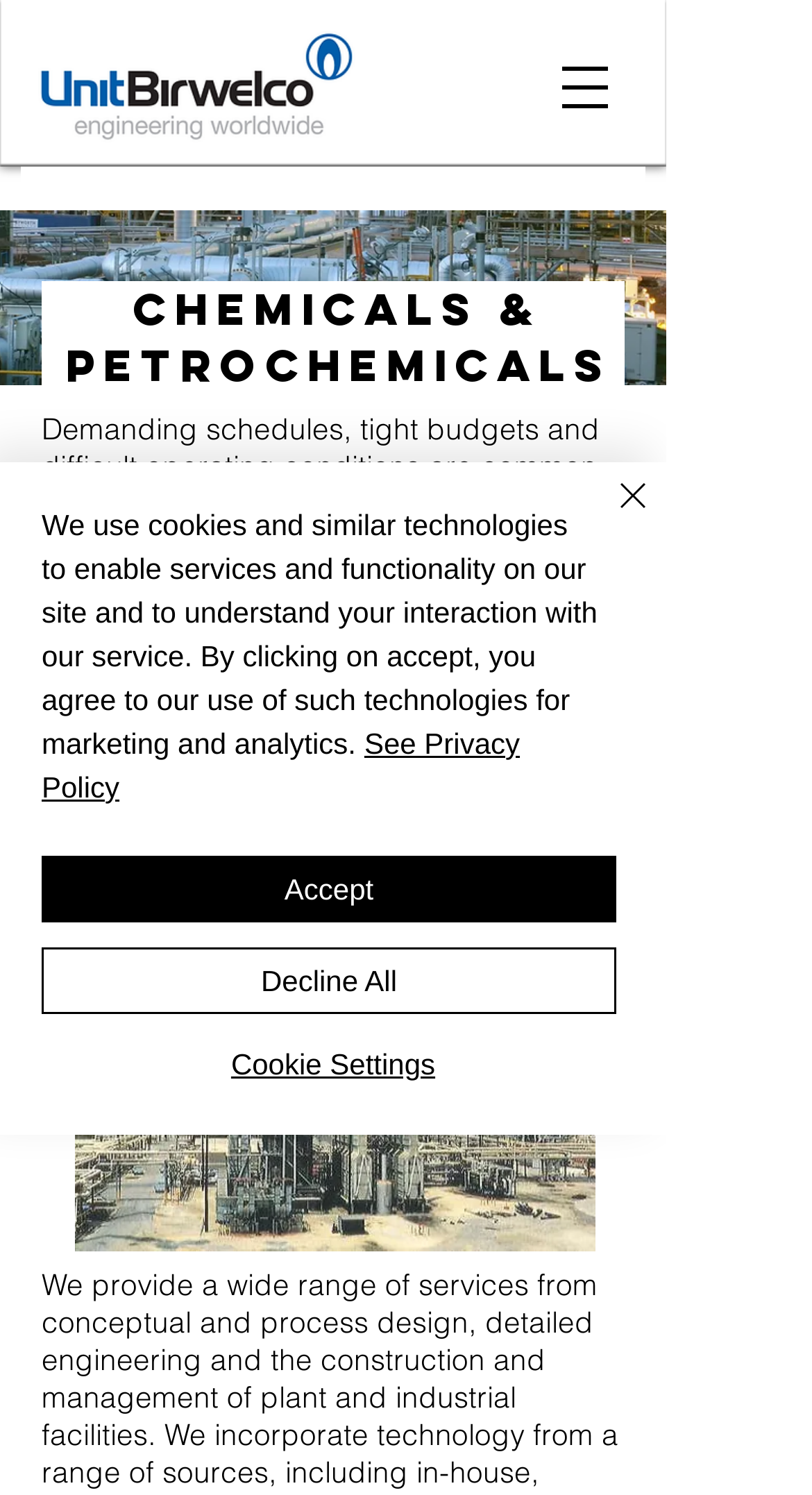Please identify the webpage's heading and generate its text content.

Chemicals & petrochemicals